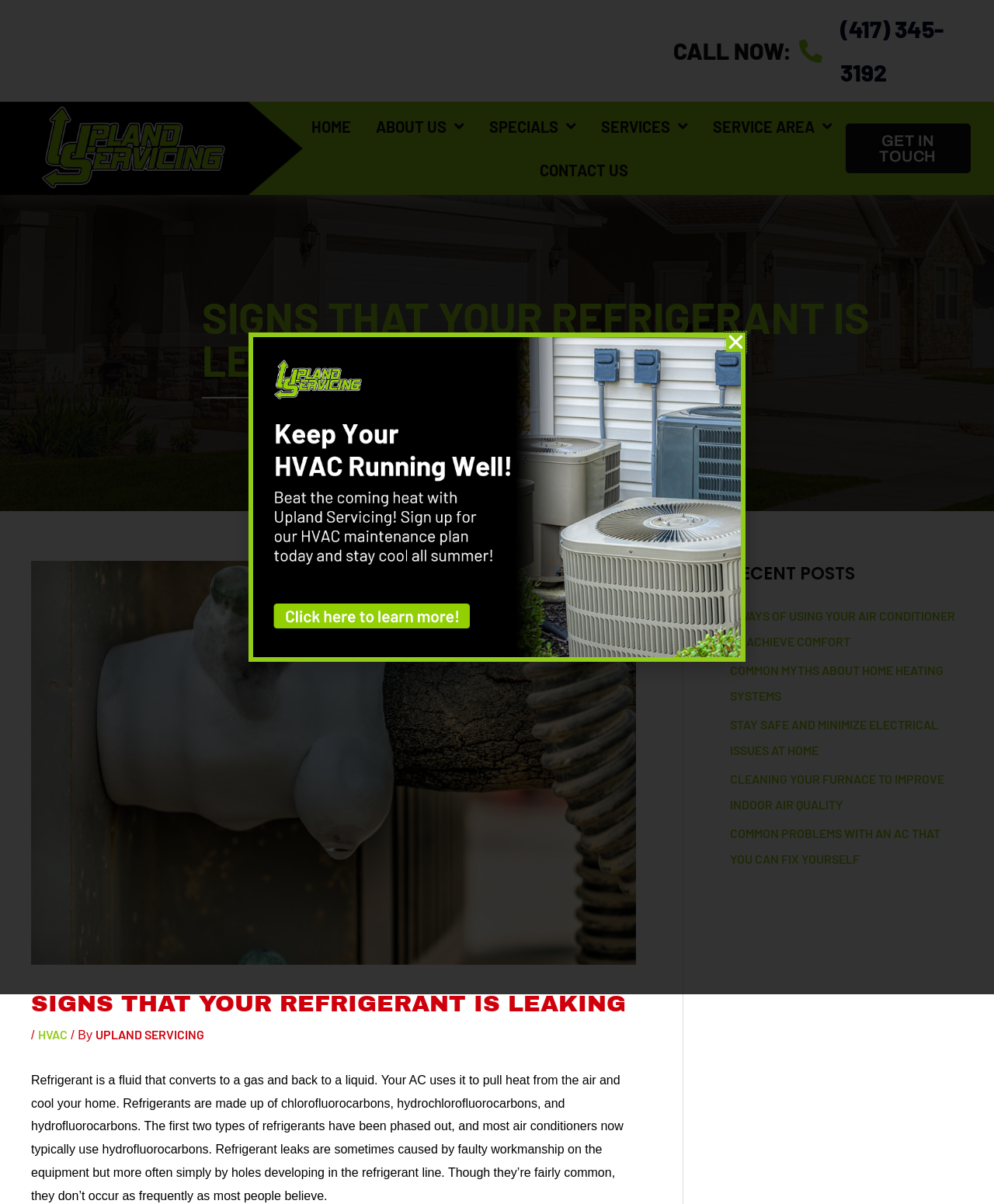Answer the question below in one word or phrase:
What is the title of the recent post section?

RECENT POSTS